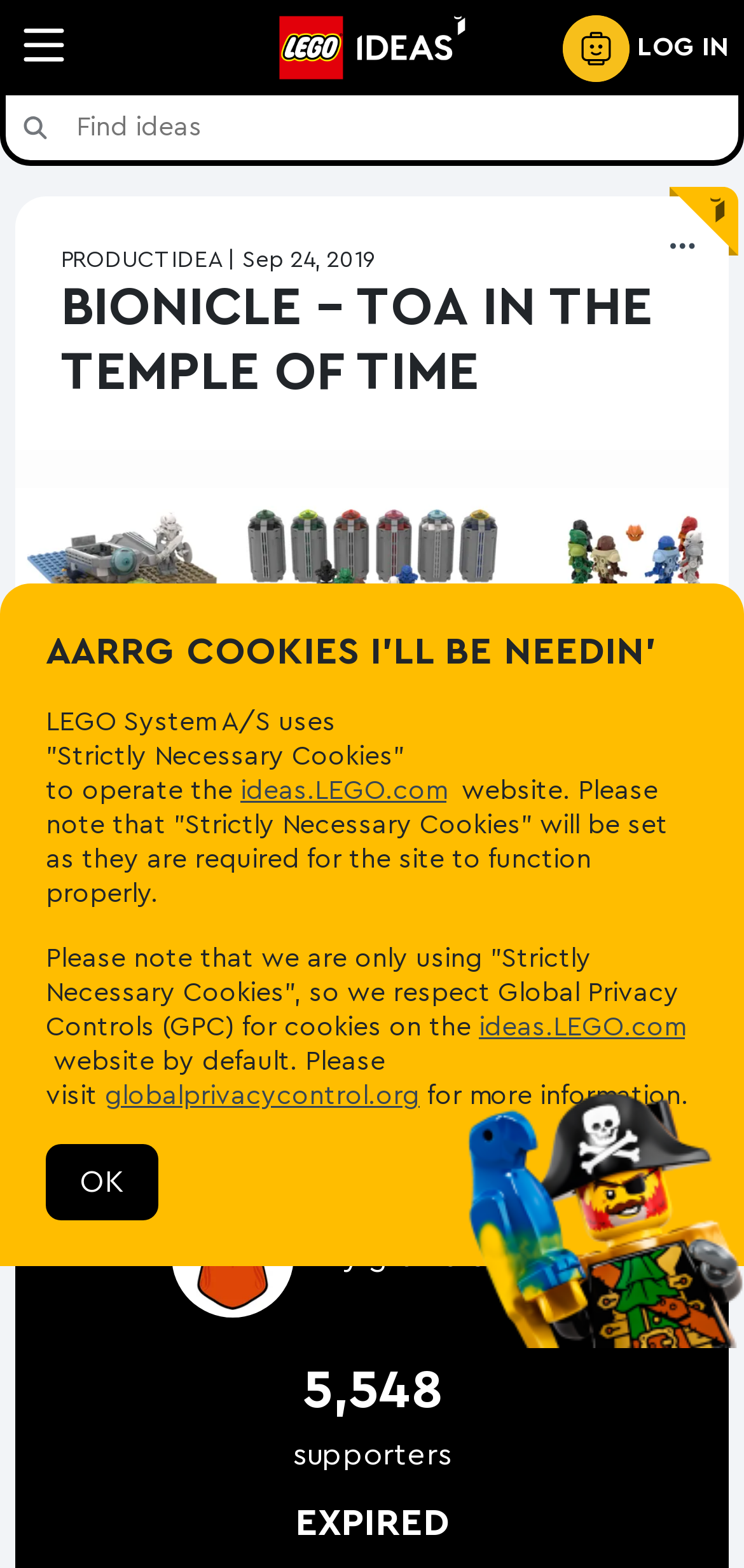Given the description of a UI element: "aria-label="Search Field" name="query" placeholder="Find ideas"", identify the bounding box coordinates of the matching element in the webpage screenshot.

[0.082, 0.061, 0.992, 0.102]